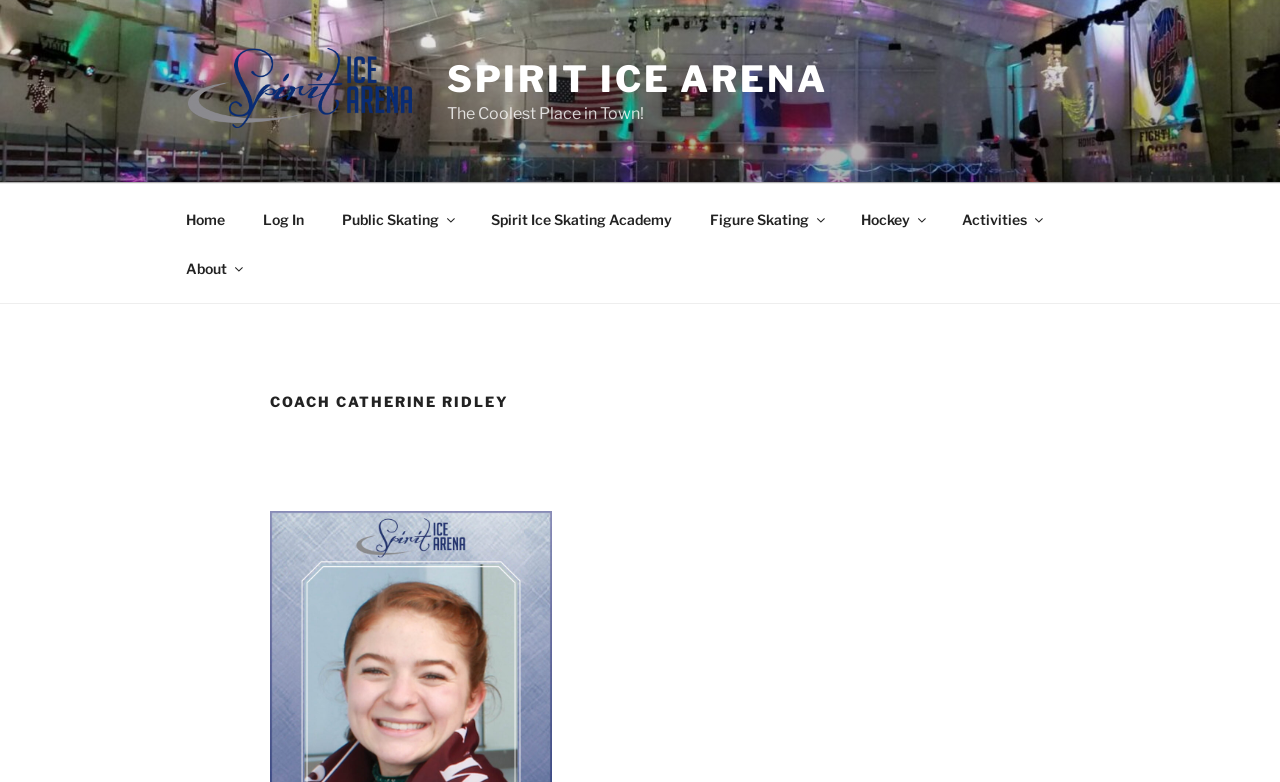Pinpoint the bounding box coordinates of the clickable area necessary to execute the following instruction: "visit about page". The coordinates should be given as four float numbers between 0 and 1, namely [left, top, right, bottom].

[0.131, 0.311, 0.202, 0.374]